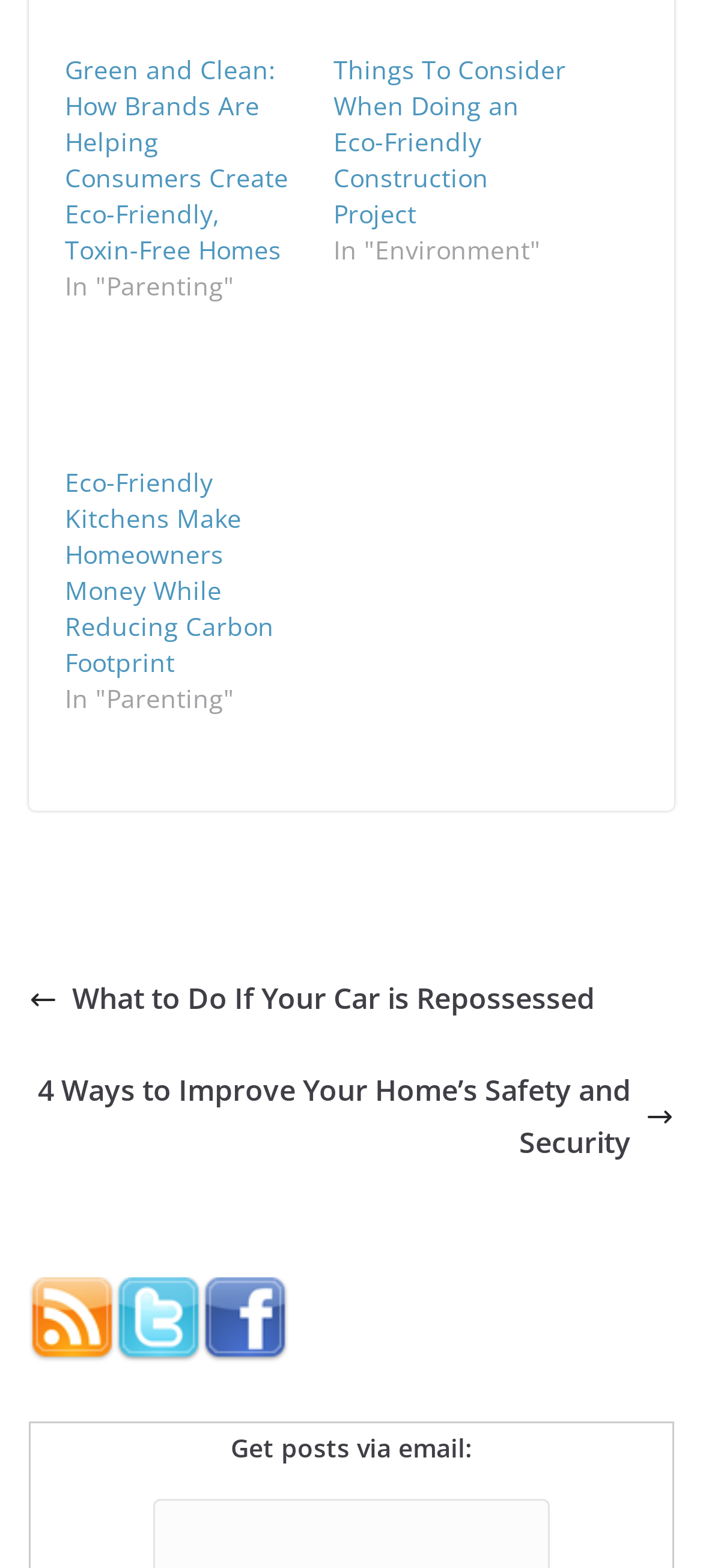Please provide a one-word or phrase answer to the question: 
How many social media links are available on this webpage?

3